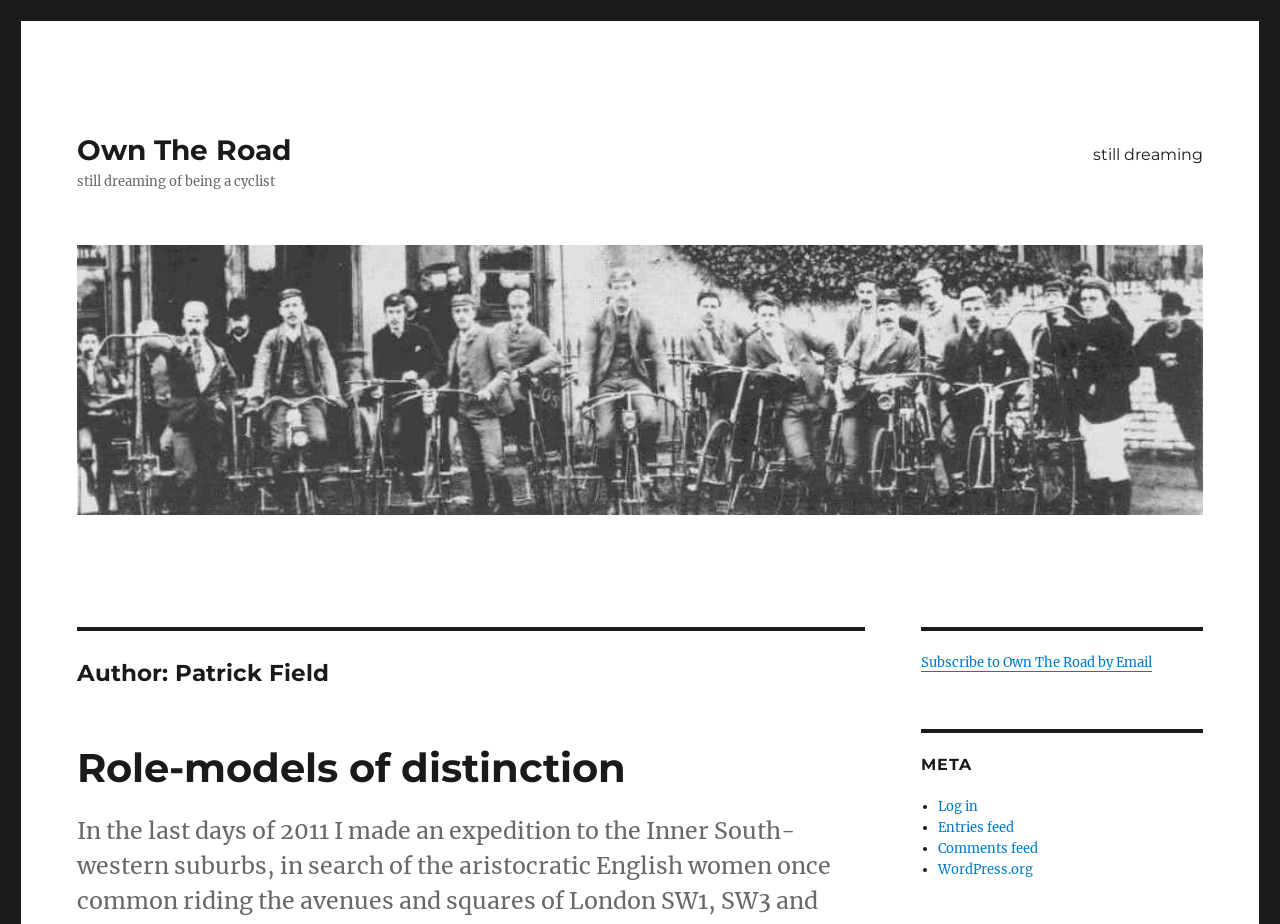How many feed options are available?
Refer to the image and provide a detailed answer to the question.

At the bottom of the page, there are three feed options available, which are 'Log in', 'Entries feed', and 'Comments feed', each represented by a link.